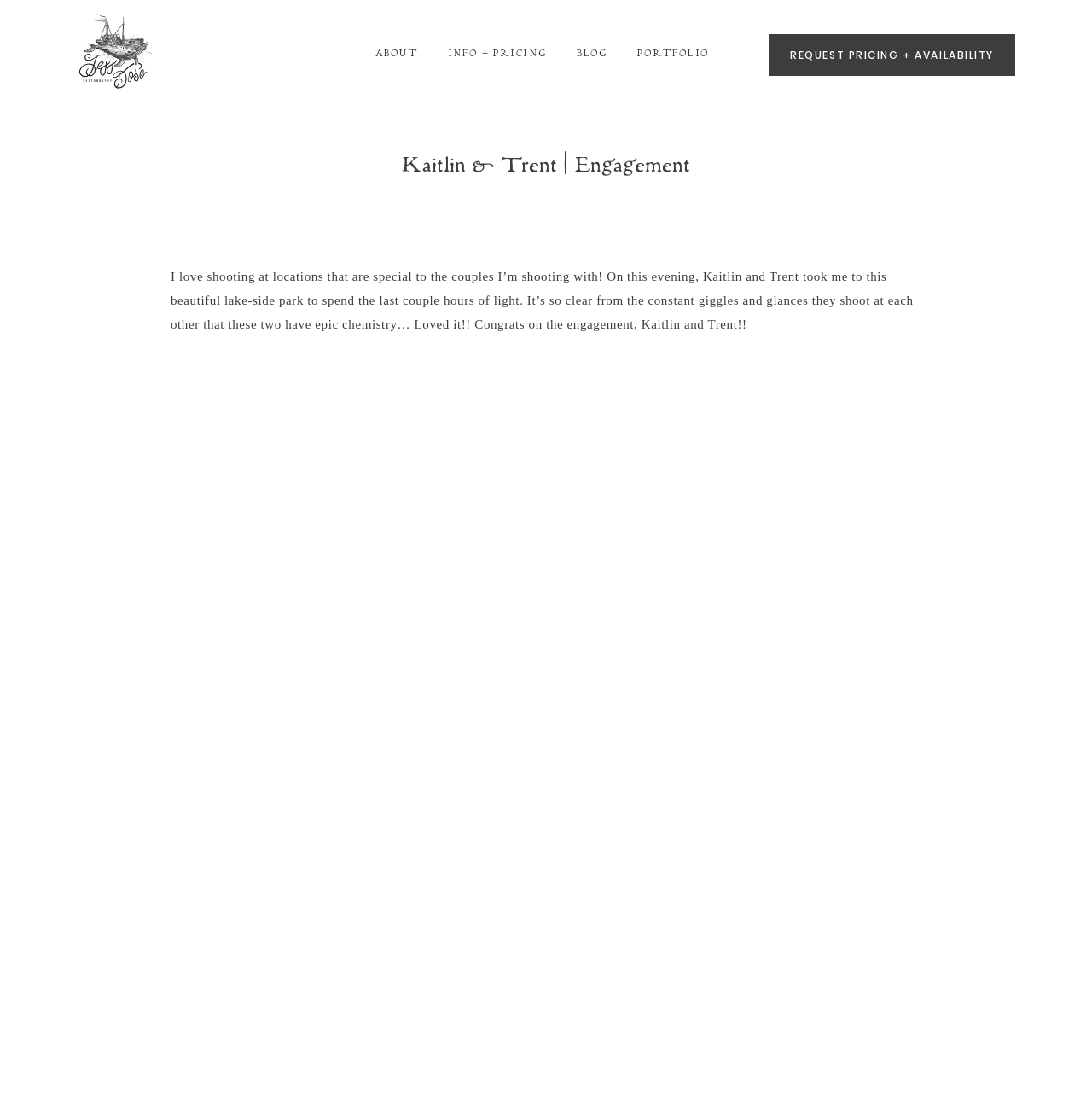Based on the image, please respond to the question with as much detail as possible:
What is the format of the text below the images?

The text below the images is formatted into paragraphs, with the first paragraph describing the photoshoot and the second paragraph being a blank line.